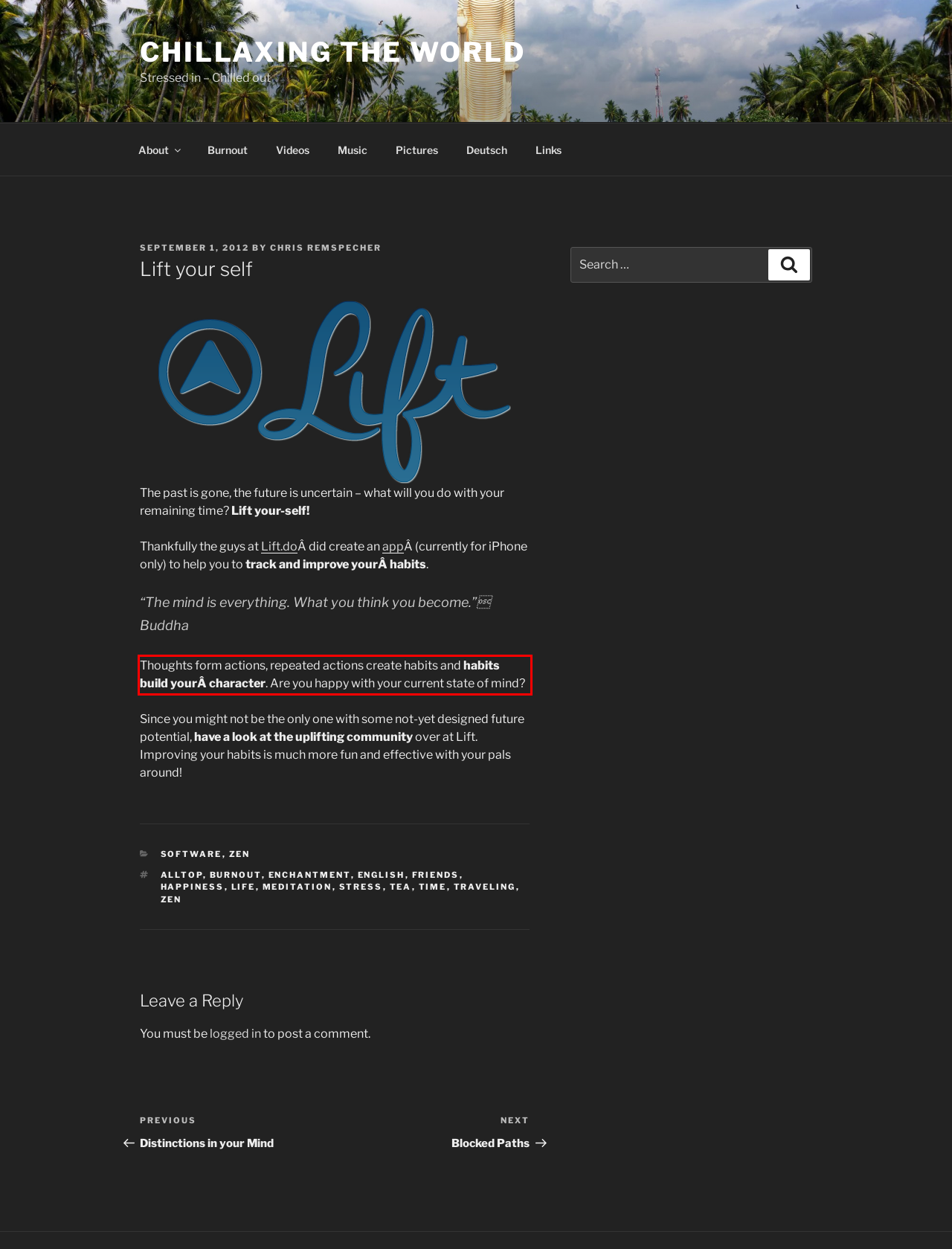Review the screenshot of the webpage and recognize the text inside the red rectangle bounding box. Provide the extracted text content.

Thoughts form actions, repeated actions create habits and habits build yourÂ character. Are you happy with your current state of mind?